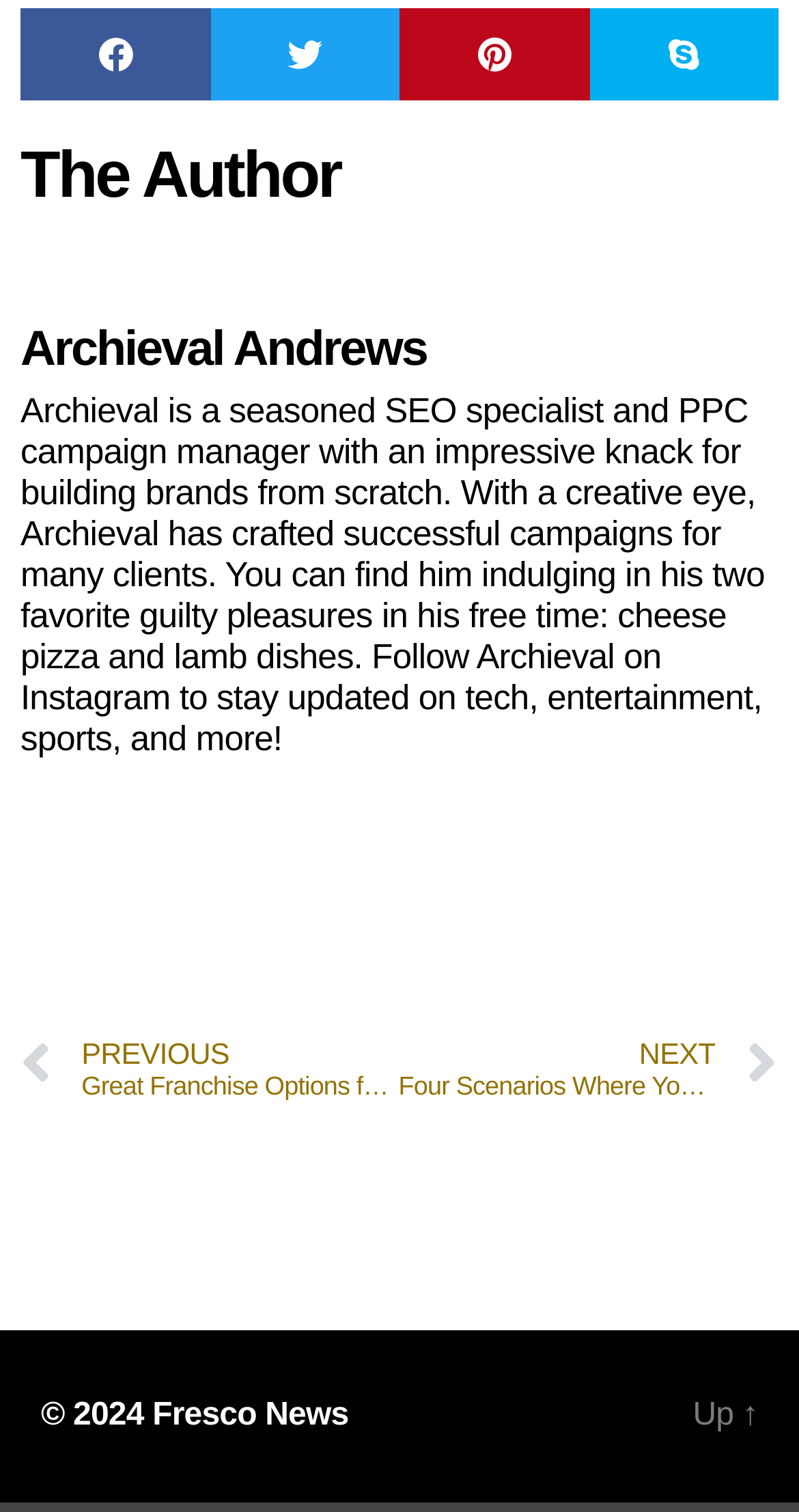Based on the element description: "aria-label="Share on facebook"", identify the UI element and provide its bounding box coordinates. Use four float numbers between 0 and 1, [left, top, right, bottom].

[0.026, 0.006, 0.263, 0.067]